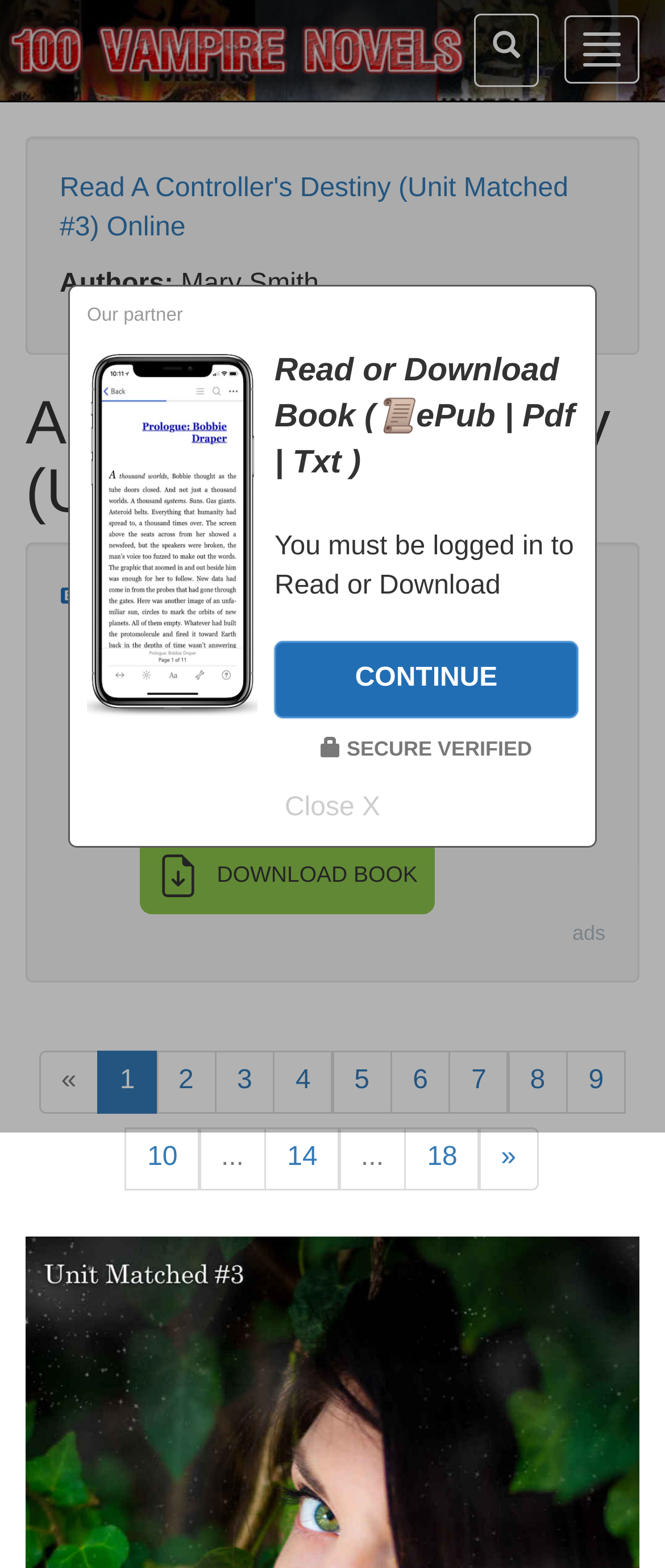Please give a short response to the question using one word or a phrase:
What is the format of the book?

txt, pdf, ePub